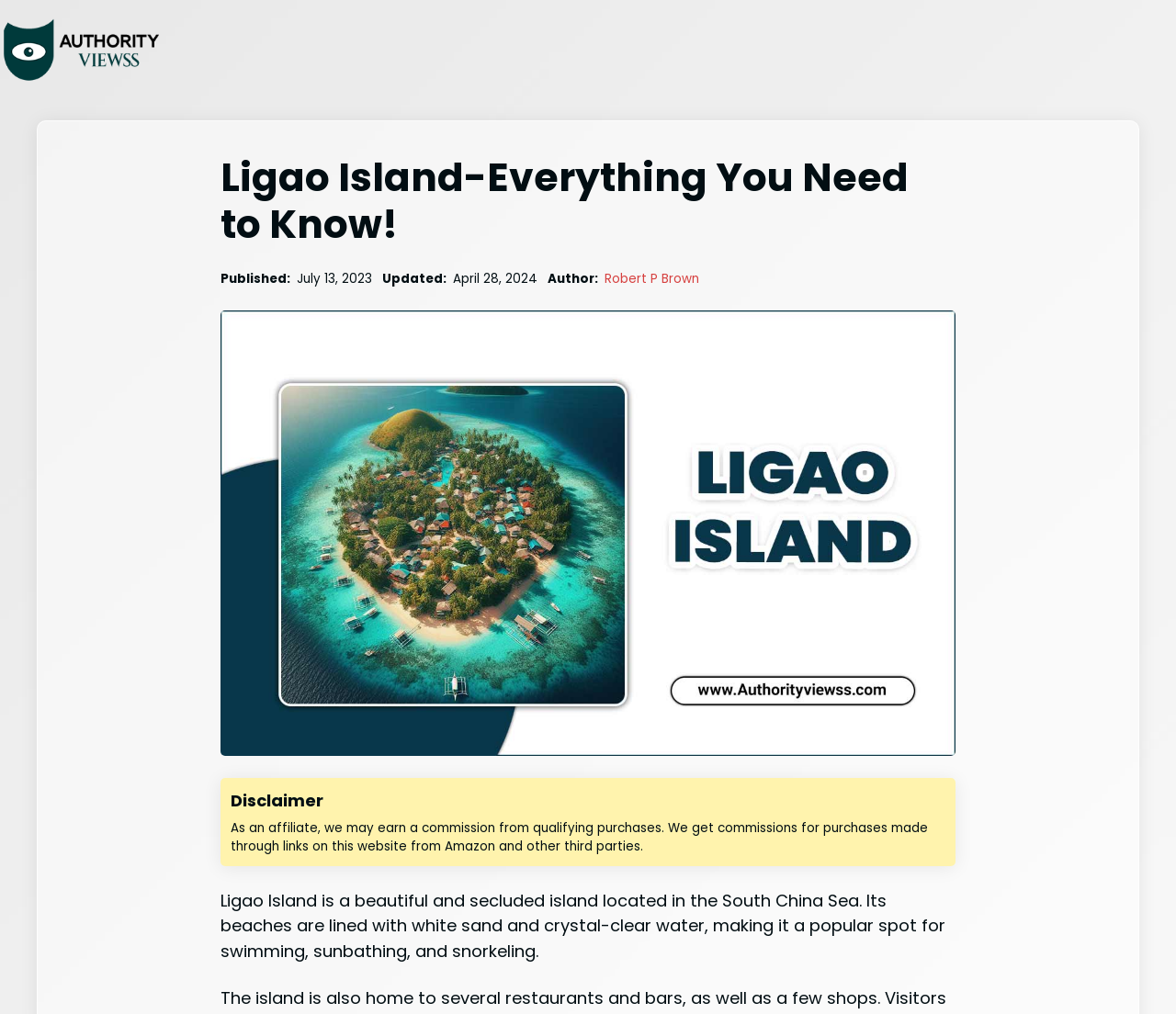What is the name of the island?
Refer to the image and provide a one-word or short phrase answer.

Ligao Island